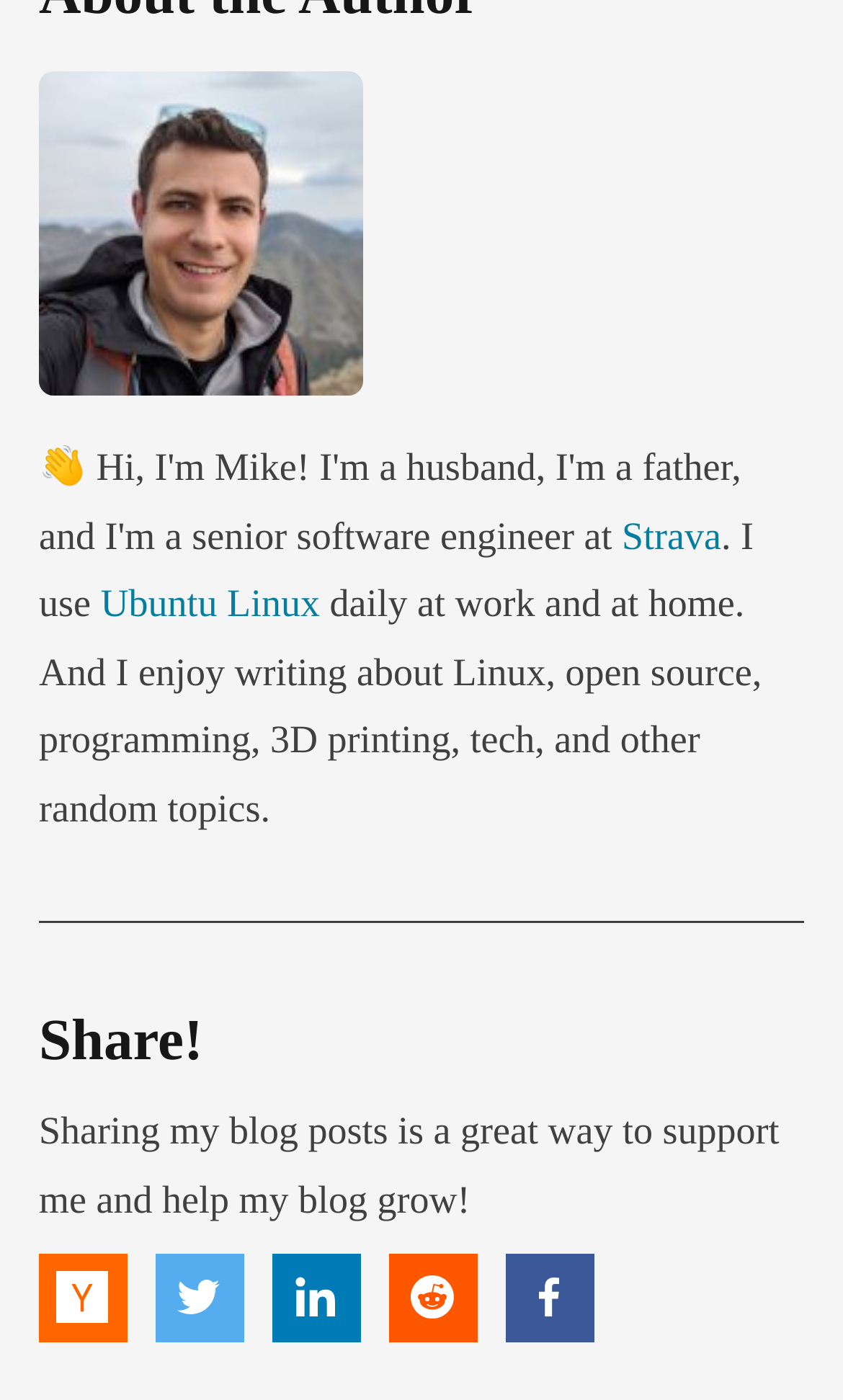Determine the bounding box coordinates of the UI element described by: "title="Share this article on Facebook"".

[0.6, 0.896, 0.704, 0.958]